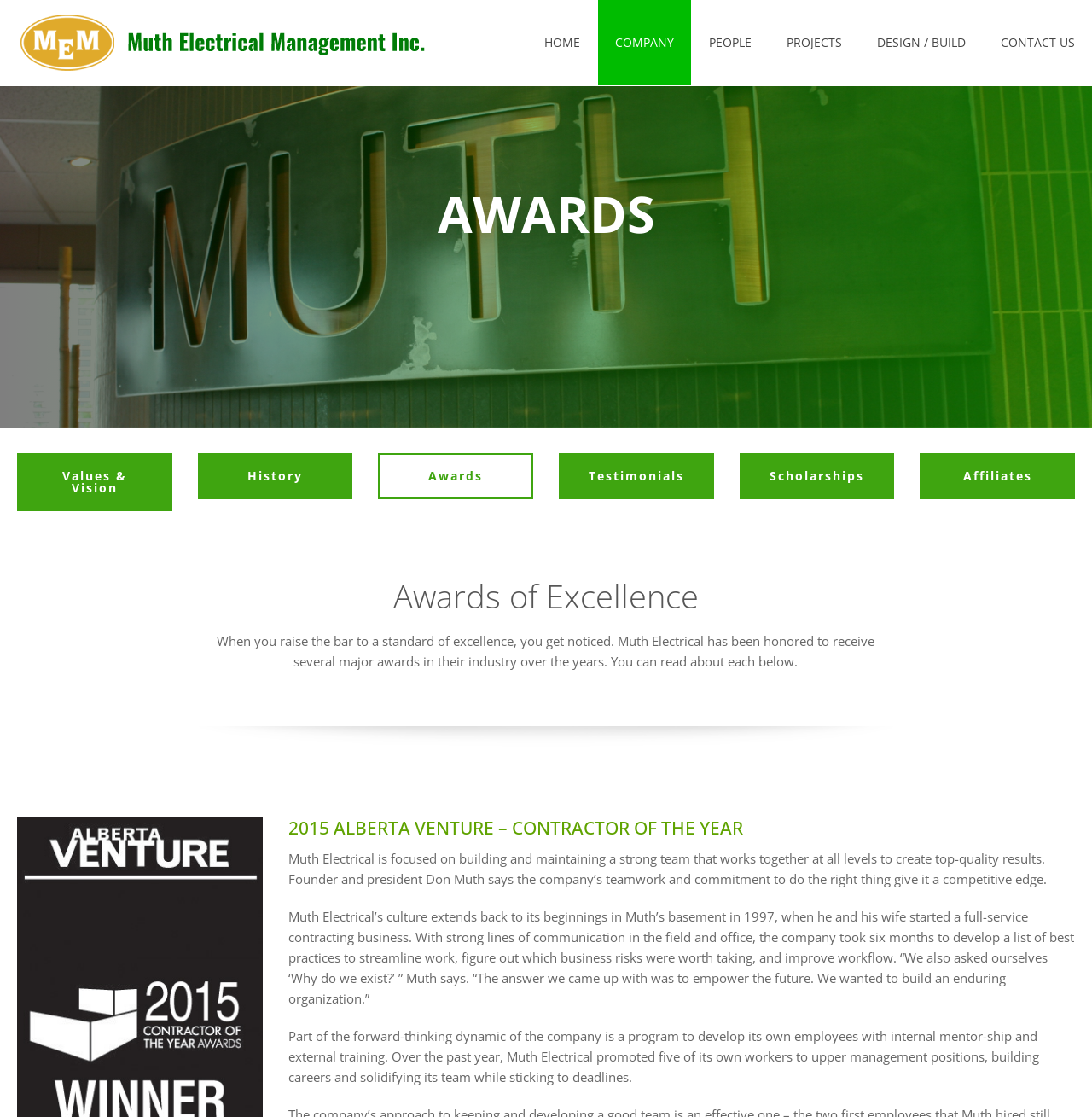Identify the bounding box coordinates of the element to click to follow this instruction: 'Click AWARDS'. Ensure the coordinates are four float values between 0 and 1, provided as [left, top, right, bottom].

[0.346, 0.406, 0.488, 0.447]